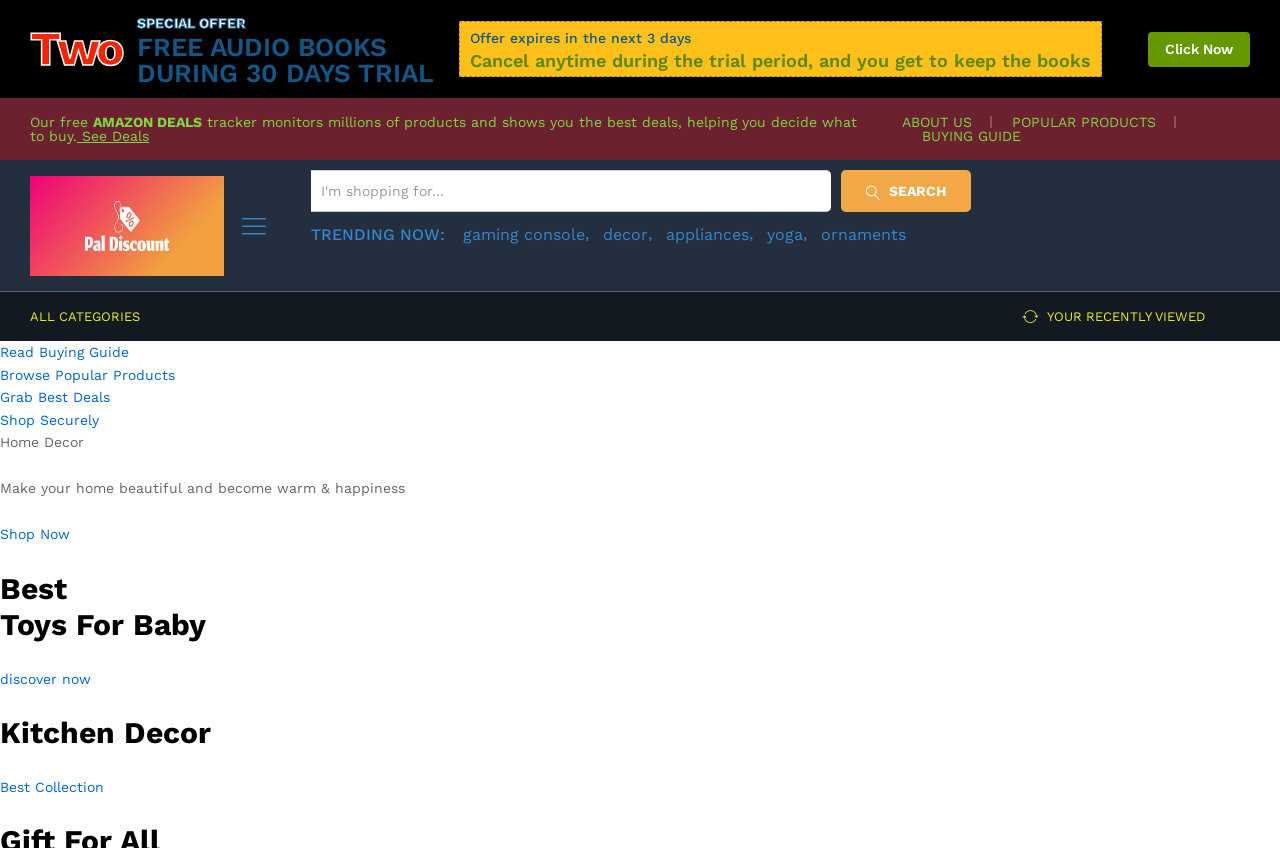What is the purpose of the textbox on the webpage?
Please look at the screenshot and answer in one word or a short phrase.

For searching products